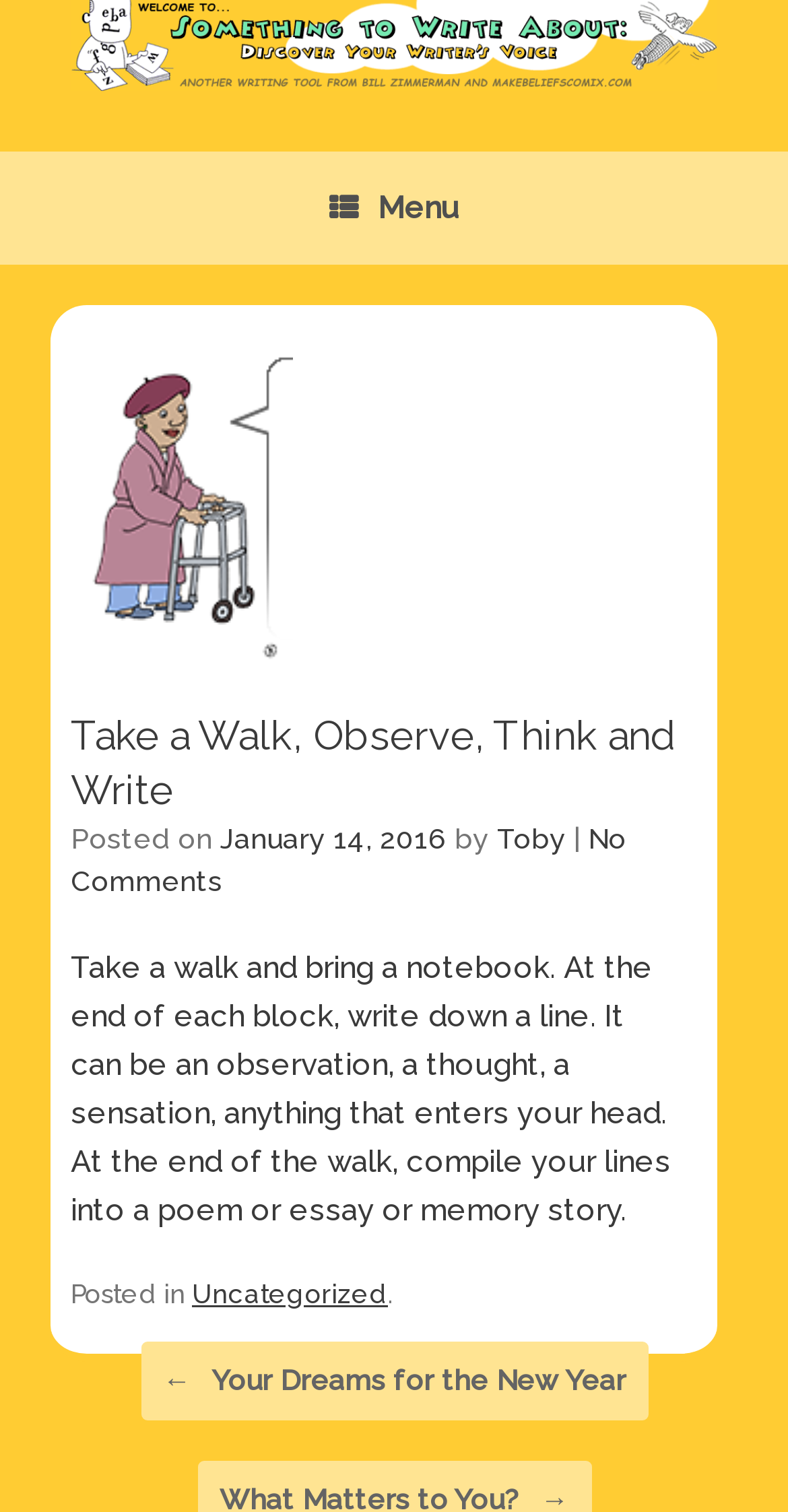Analyze the image and answer the question with as much detail as possible: 
Who is the author of the latest article?

I found the author of the latest article by looking at the article section, where it says 'by' followed by the author's name 'Toby'.